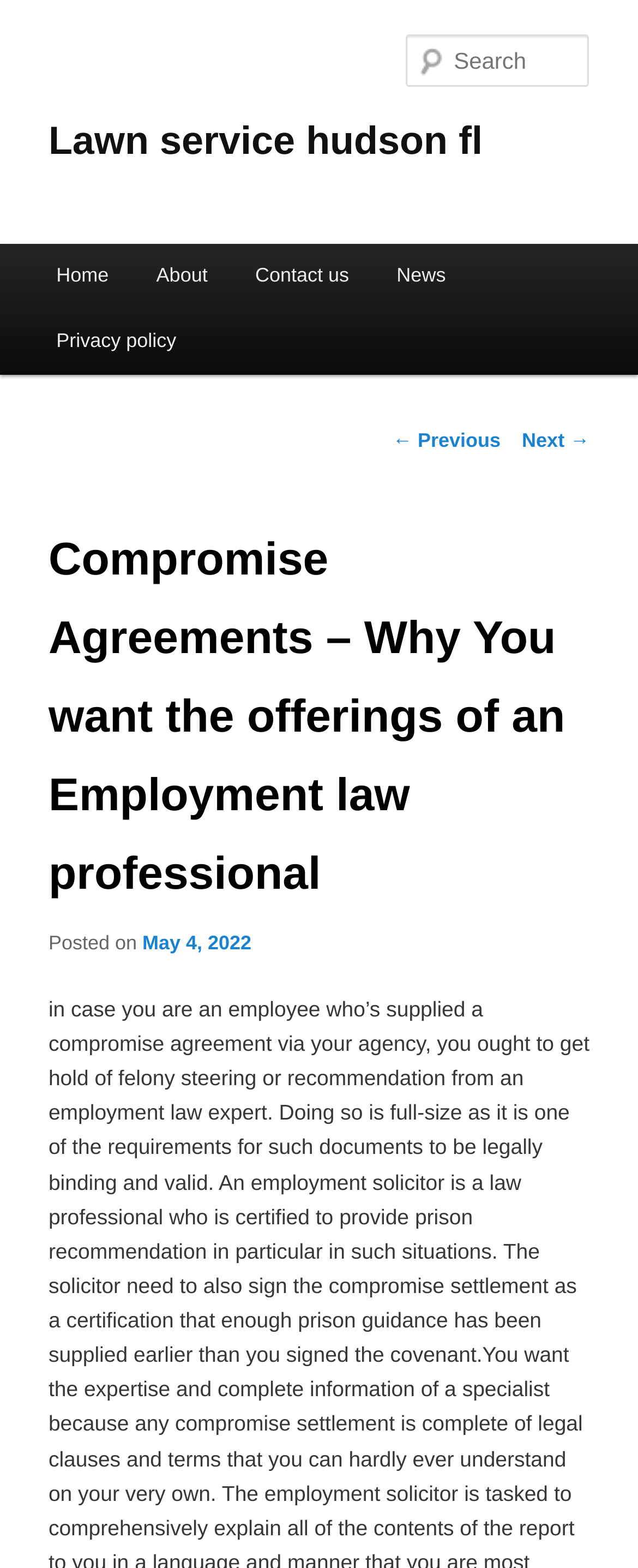Locate the bounding box coordinates of the region to be clicked to comply with the following instruction: "View the news". The coordinates must be four float numbers between 0 and 1, in the form [left, top, right, bottom].

[0.584, 0.155, 0.736, 0.197]